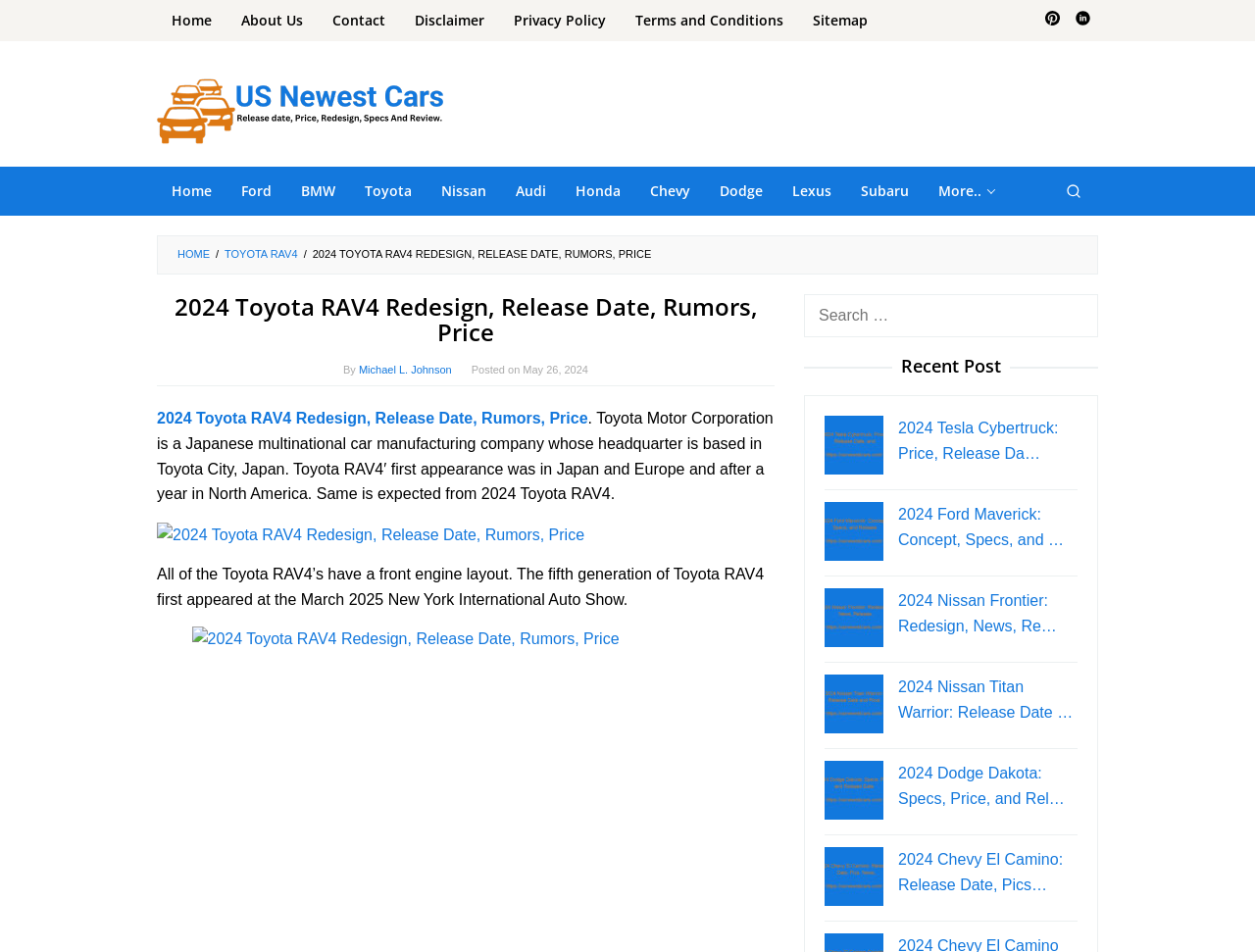Describe all significant elements and features of the webpage.

The webpage is about the 2024 Toyota RAV4, featuring its redesign, release date, rumors, and price. At the top, there is a navigation menu with links to "Home", "About Us", "Contact", and other pages. Below this menu, there is a secondary navigation menu with links to car brands such as Ford, BMW, Toyota, and more.

The main content of the page is divided into sections. The first section has a heading "2024 Toyota RAV4 Redesign, Release Date, Rumors, Price" and provides an introduction to the Toyota RAV4, including its history and features. This section also includes an image related to the 2024 Toyota RAV4.

Below this section, there is a search bar where users can search for specific content. Next to the search bar, there is a section titled "Recent Post" that lists several recent articles about cars, including the 2024 Tesla Cybertruck, 2024 Ford Maverick, and 2024 Nissan Frontier. Each article is accompanied by an image.

At the bottom of the page, there are social media links to Pinterest and LinkedIn, as well as a sitemap link.